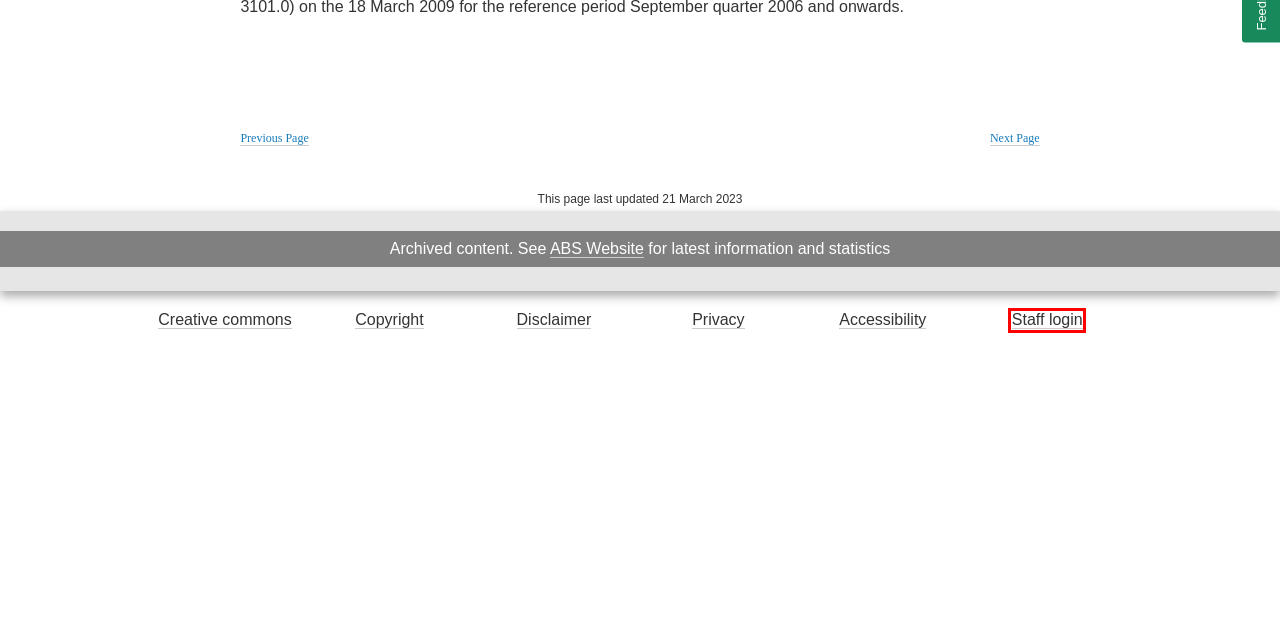You are provided with a screenshot of a webpage that includes a red rectangle bounding box. Please choose the most appropriate webpage description that matches the new webpage after clicking the element within the red bounding box. Here are the candidates:
A. About | Australian Bureau of Statistics
B. Staff Login Options | Australian Bureau of Statistics
C. 3101.0 -  Australian Demographic Statistics, Sep 2008
D. Statistics | Australian Bureau of Statistics
E. Privacy at the ABS | Australian Bureau of Statistics
F. Participating in a survey | Australian Bureau of Statistics
G. Australian Bureau of Statistics
H. Website privacy, copyright and disclaimer | Australian Bureau of Statistics

B